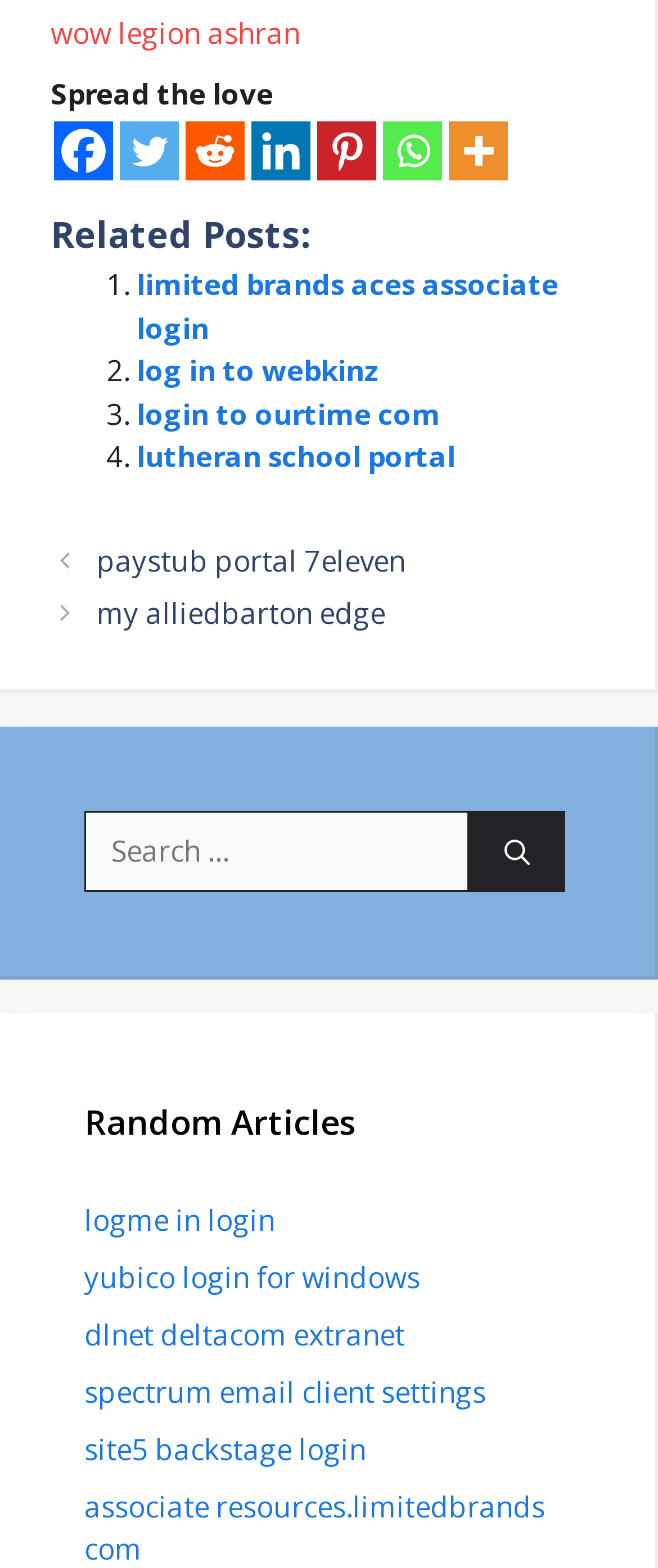Give a short answer to this question using one word or a phrase:
What is the purpose of the 'Random Articles' section?

Display random articles